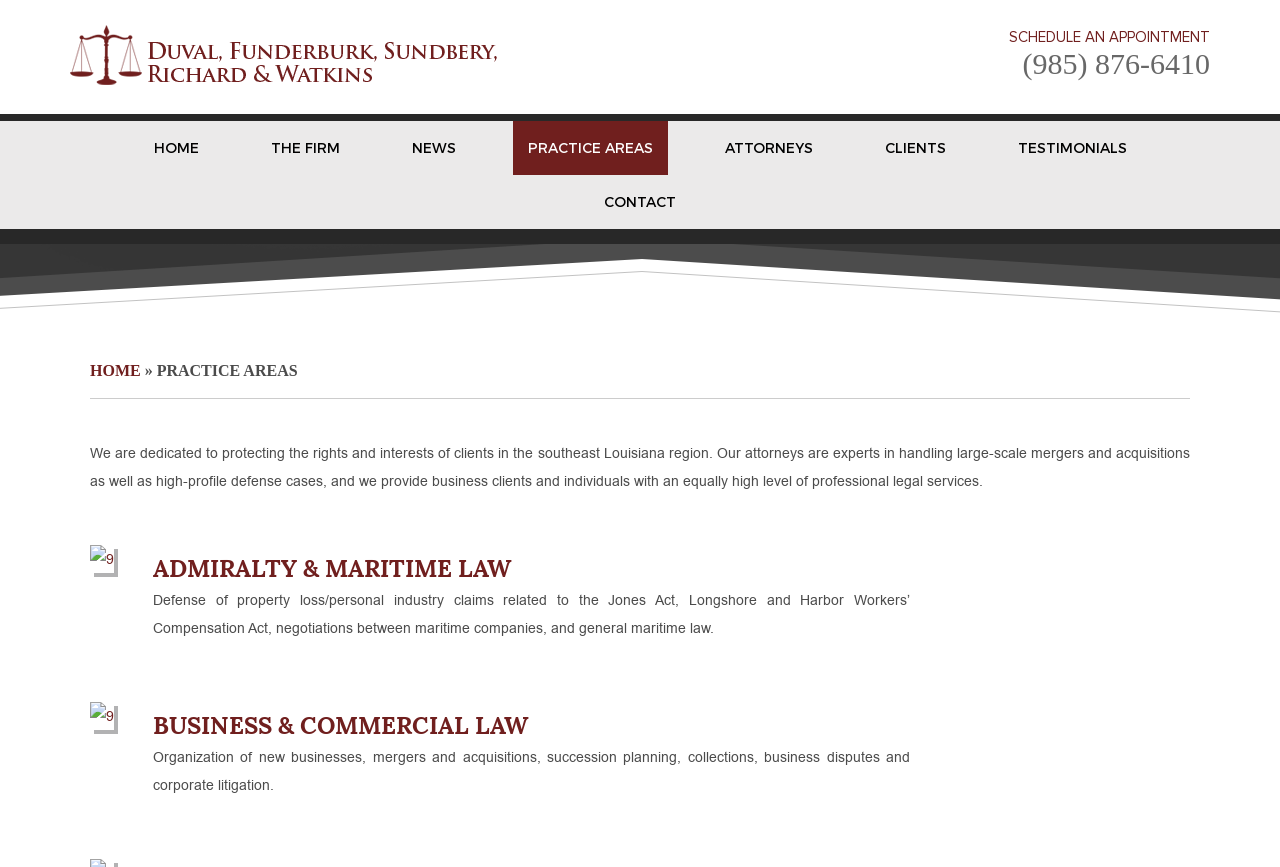Could you indicate the bounding box coordinates of the region to click in order to complete this instruction: "Click the 'HOME' link".

[0.108, 0.14, 0.167, 0.202]